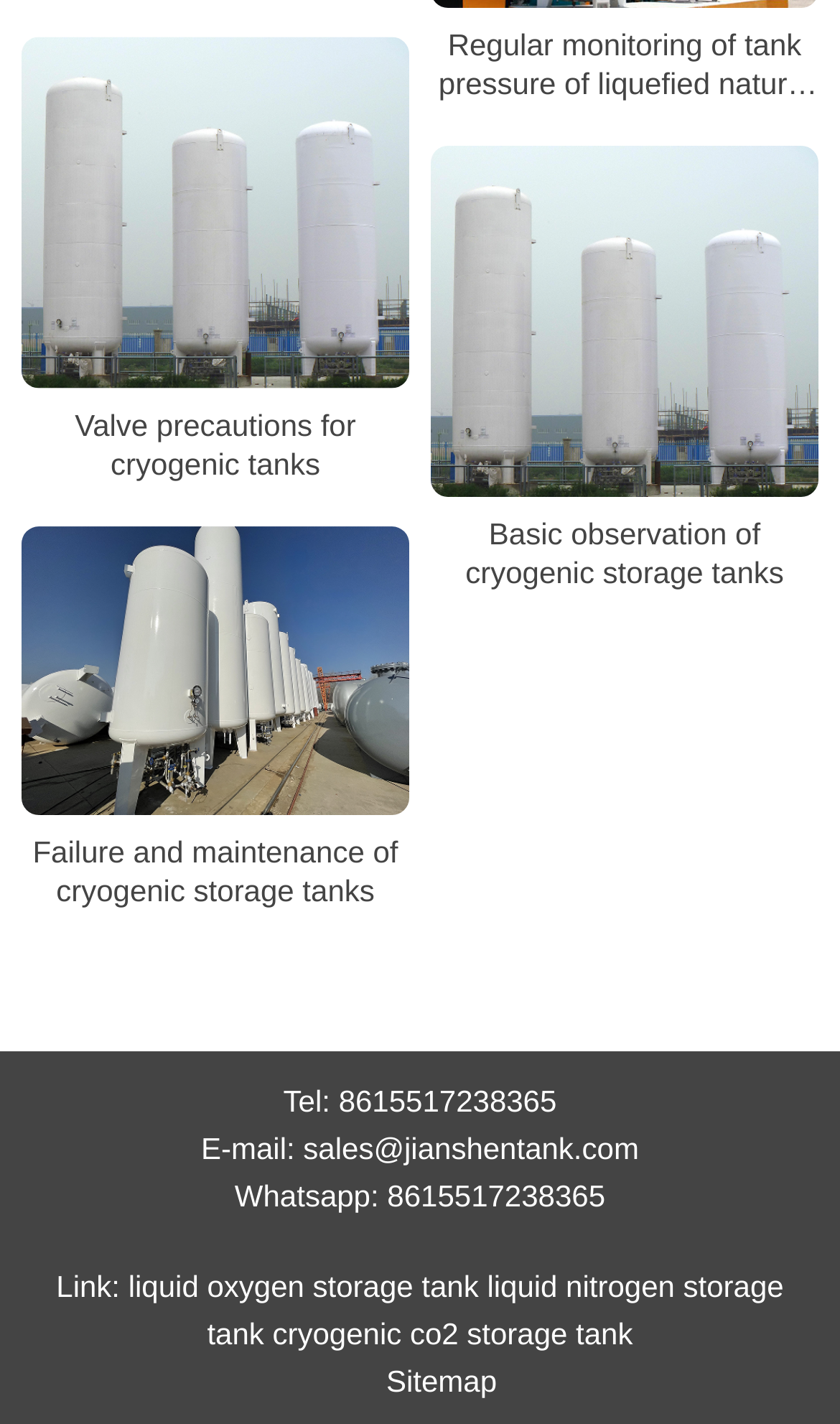Please mark the clickable region by giving the bounding box coordinates needed to complete this instruction: "Go to the sitemap".

[0.46, 0.957, 0.591, 0.981]